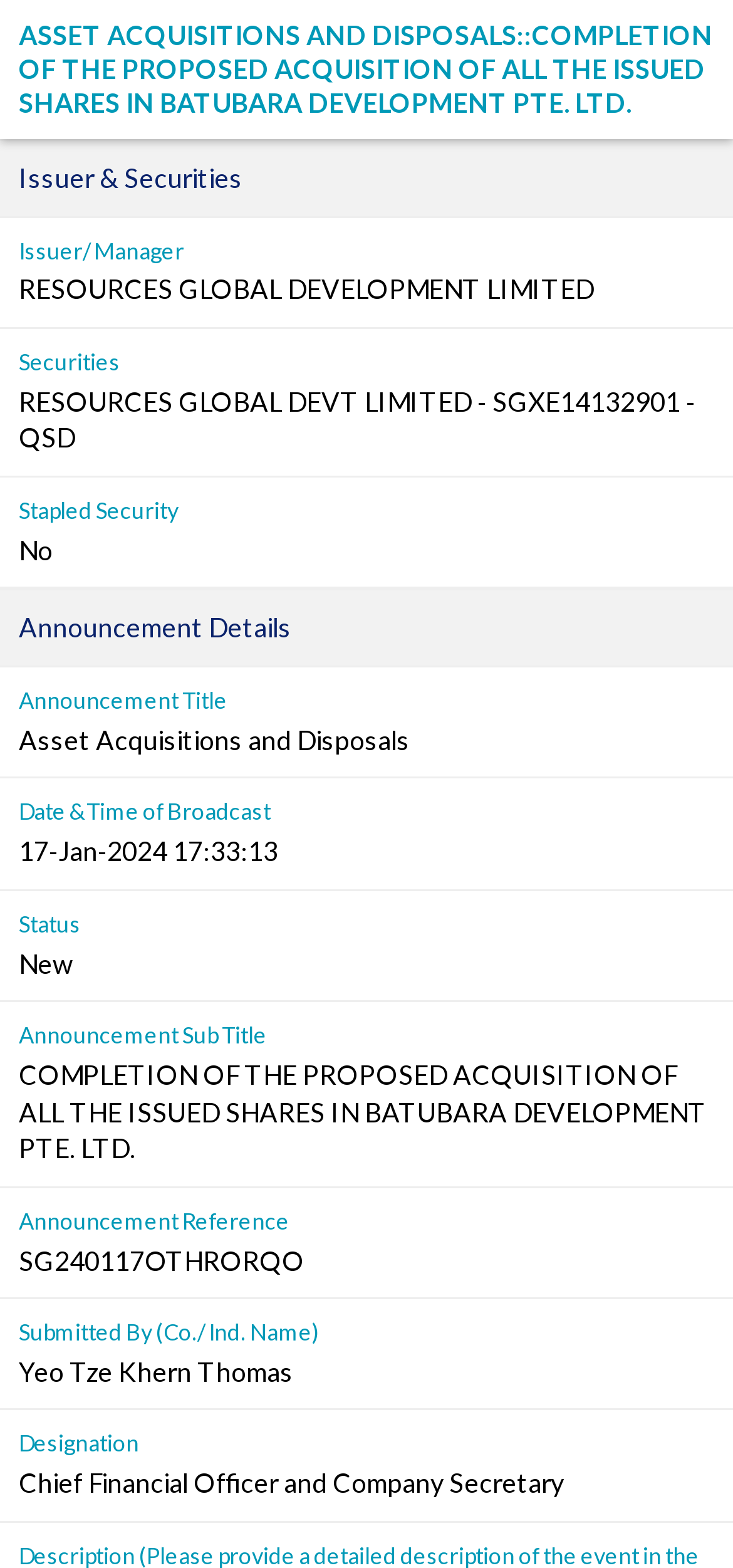Articulate a complete and detailed caption of the webpage elements.

The webpage is about an announcement related to asset acquisitions and disposals. At the top, there is a heading that reads "ASSET ACQUISITIONS AND DISPOSALS::COMPLETION OF THE PROPOSED ACQUISITION OF ALL THE ISSUED SHARES IN BATUBARA DEVELOPMENT PTE. LTD." 

Below the heading, there is a section titled "Issuer & Securities" which contains a list of details. The list includes the issuer/manager, which is "RESOURCES GLOBAL DEVELOPMENT LIMITED", and the securities, which are "RESOURCES GLOBAL DEVT LIMITED - SGXE14132901 - QSD". 

Further down, there is another section titled "Announcement Details" which contains more information about the announcement. This section includes the announcement title, which is "Asset Acquisitions and Disposals", the date and time of broadcast, which is "17-Jan-2024 17:33:13", and the status, which is "New". 

Additionally, there are other details such as the announcement sub-title, which is "COMPLETION OF THE PROPOSED ACQUISITION OF ALL THE ISSUED SHARES IN BATUBARA DEVELOPMENT PTE. LTD.", the announcement reference, which is "SG240117OTHRORQO", and the submitted by, which is "Yeo Tze Khern Thomas", who is the Chief Financial Officer and Company Secretary.